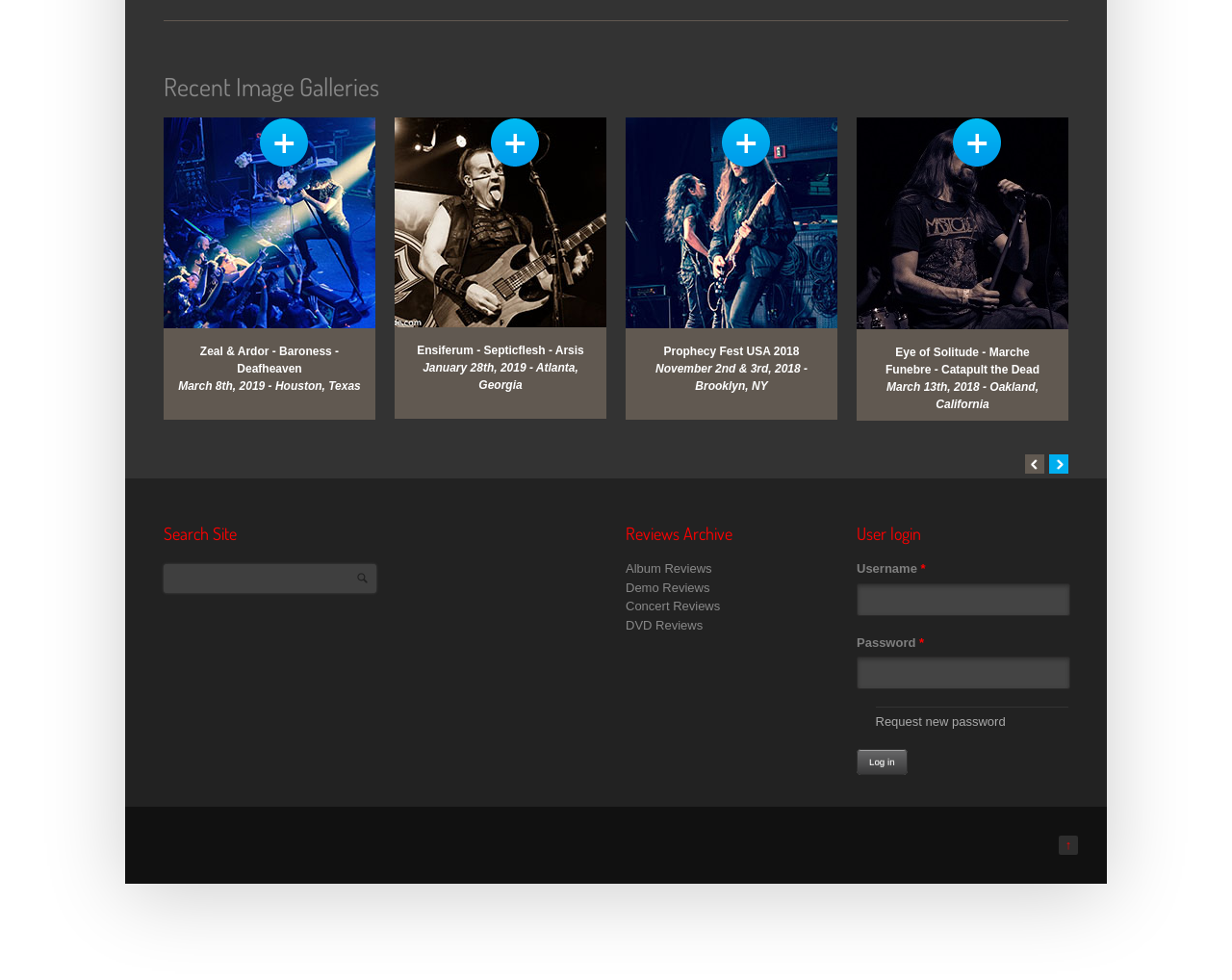Determine the bounding box coordinates for the HTML element described here: "Ensiferum - Septicflesh - Arsis".

[0.338, 0.351, 0.474, 0.365]